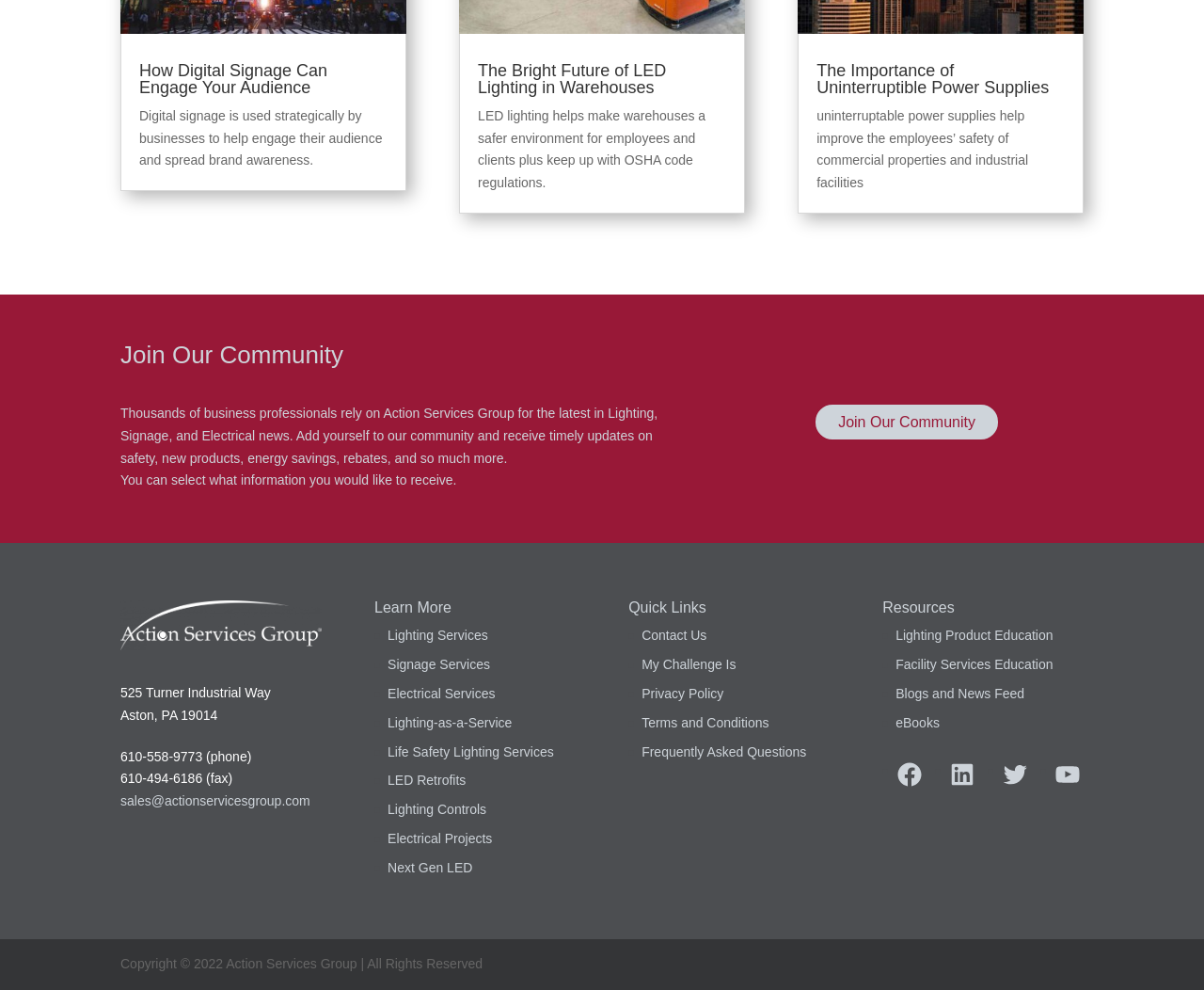Find the UI element described as: "Lighting Controls" and predict its bounding box coordinates. Ensure the coordinates are four float numbers between 0 and 1, [left, top, right, bottom].

[0.322, 0.81, 0.404, 0.825]